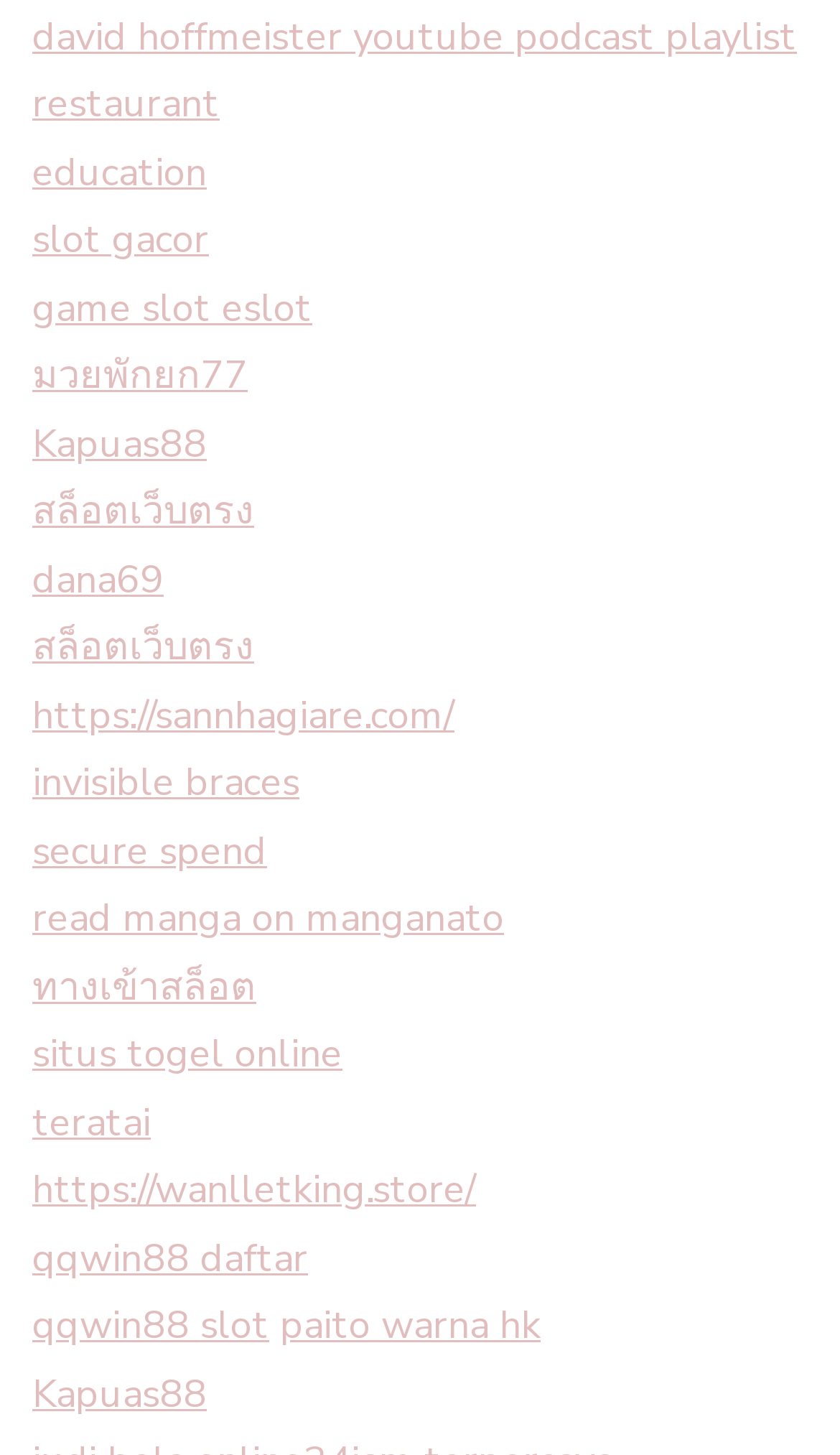Using the provided element description "aria-label="Gmail" title="Google Gmail"", determine the bounding box coordinates of the UI element.

None